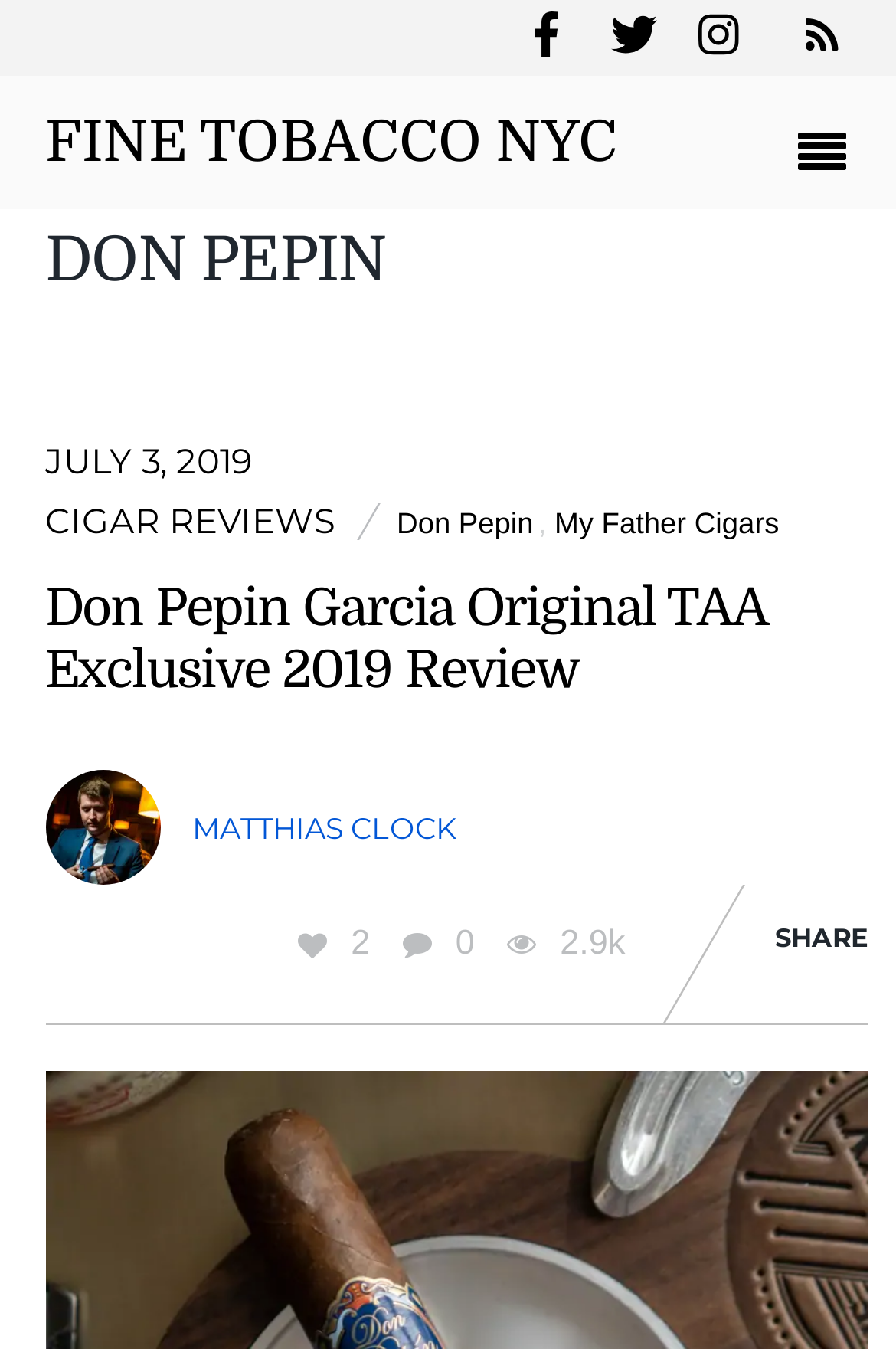Locate the bounding box coordinates of the element that needs to be clicked to carry out the instruction: "Share the post". The coordinates should be given as four float numbers ranging from 0 to 1, i.e., [left, top, right, bottom].

[0.865, 0.674, 0.97, 0.72]